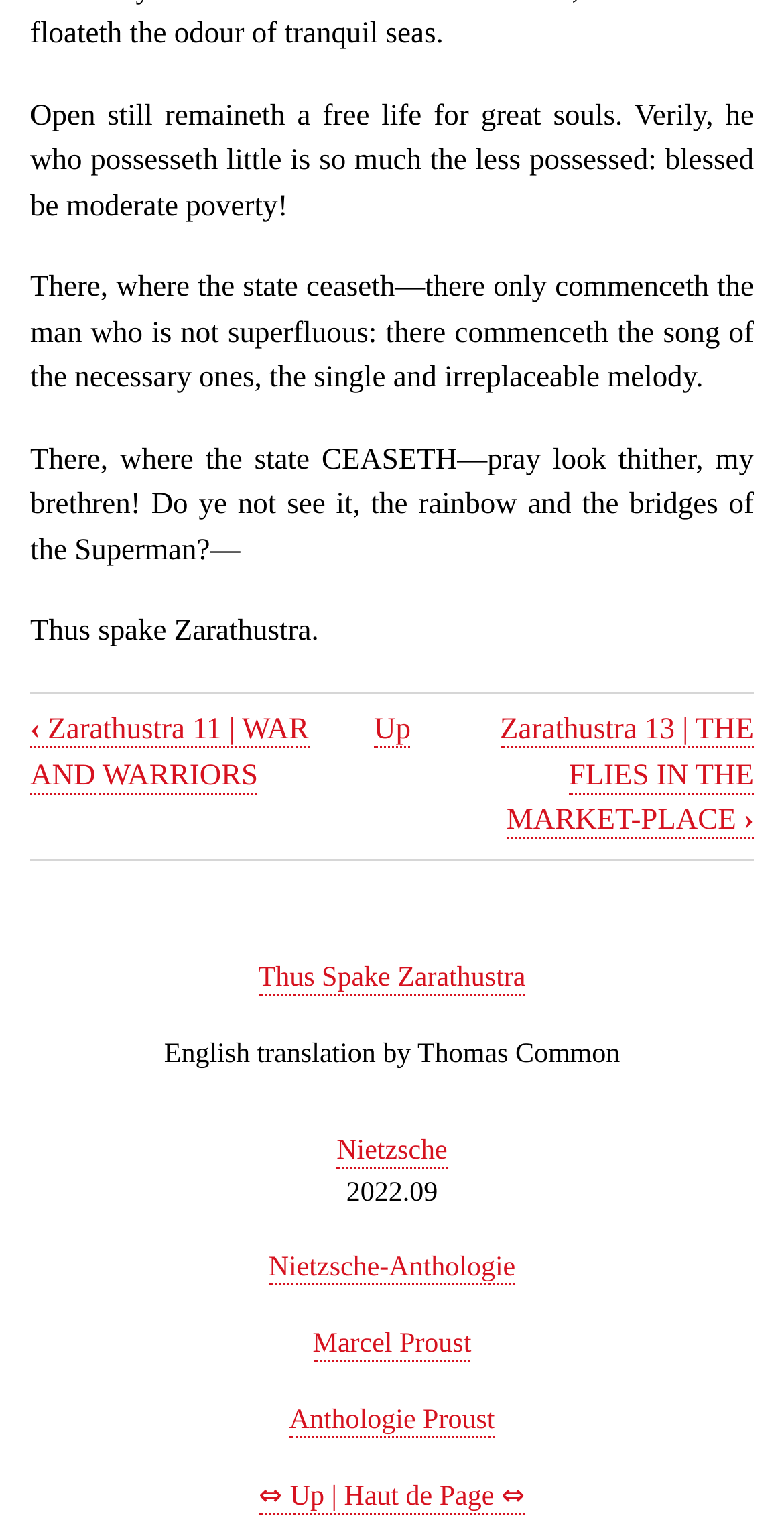Use a single word or phrase to respond to the question:
What is the title of the book?

Thus Spake Zarathustra